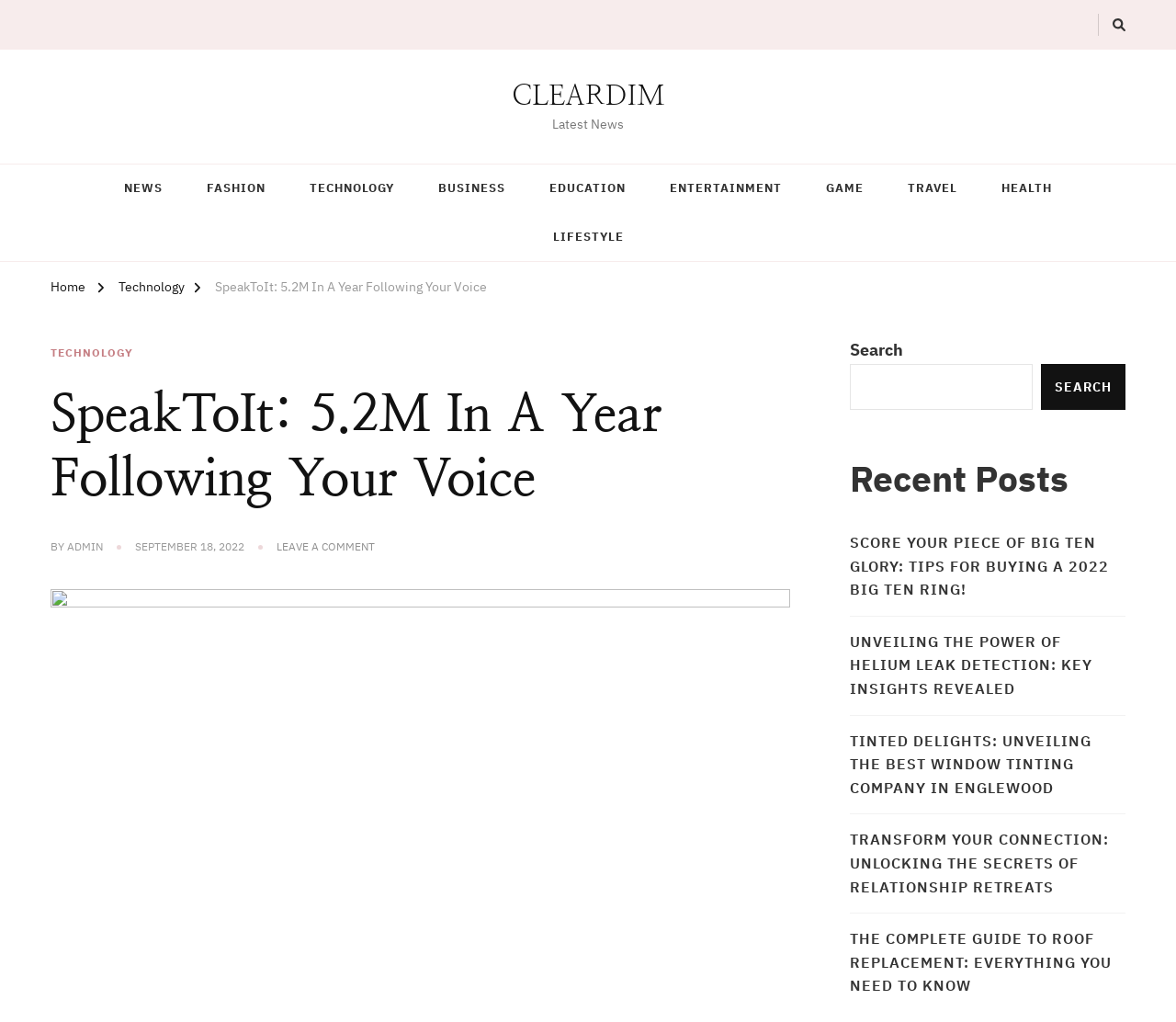Locate the bounding box coordinates of the clickable region necessary to complete the following instruction: "Click the 'TECHNOLOGY' link". Provide the coordinates in the format of four float numbers between 0 and 1, i.e., [left, top, right, bottom].

[0.246, 0.161, 0.352, 0.208]